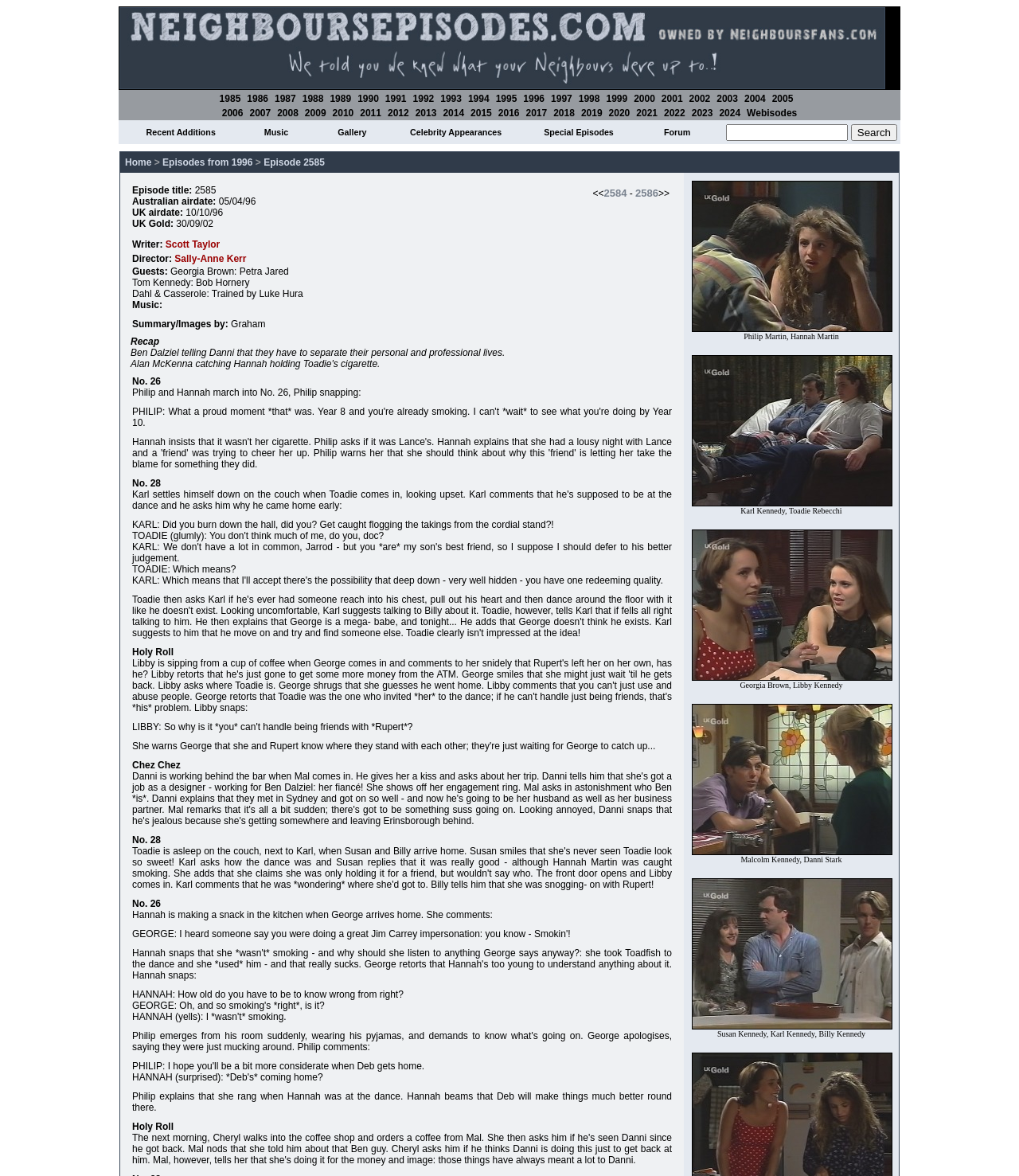Identify the bounding box coordinates for the element you need to click to achieve the following task: "Search for something". The coordinates must be four float values ranging from 0 to 1, formatted as [left, top, right, bottom].

[0.712, 0.106, 0.832, 0.12]